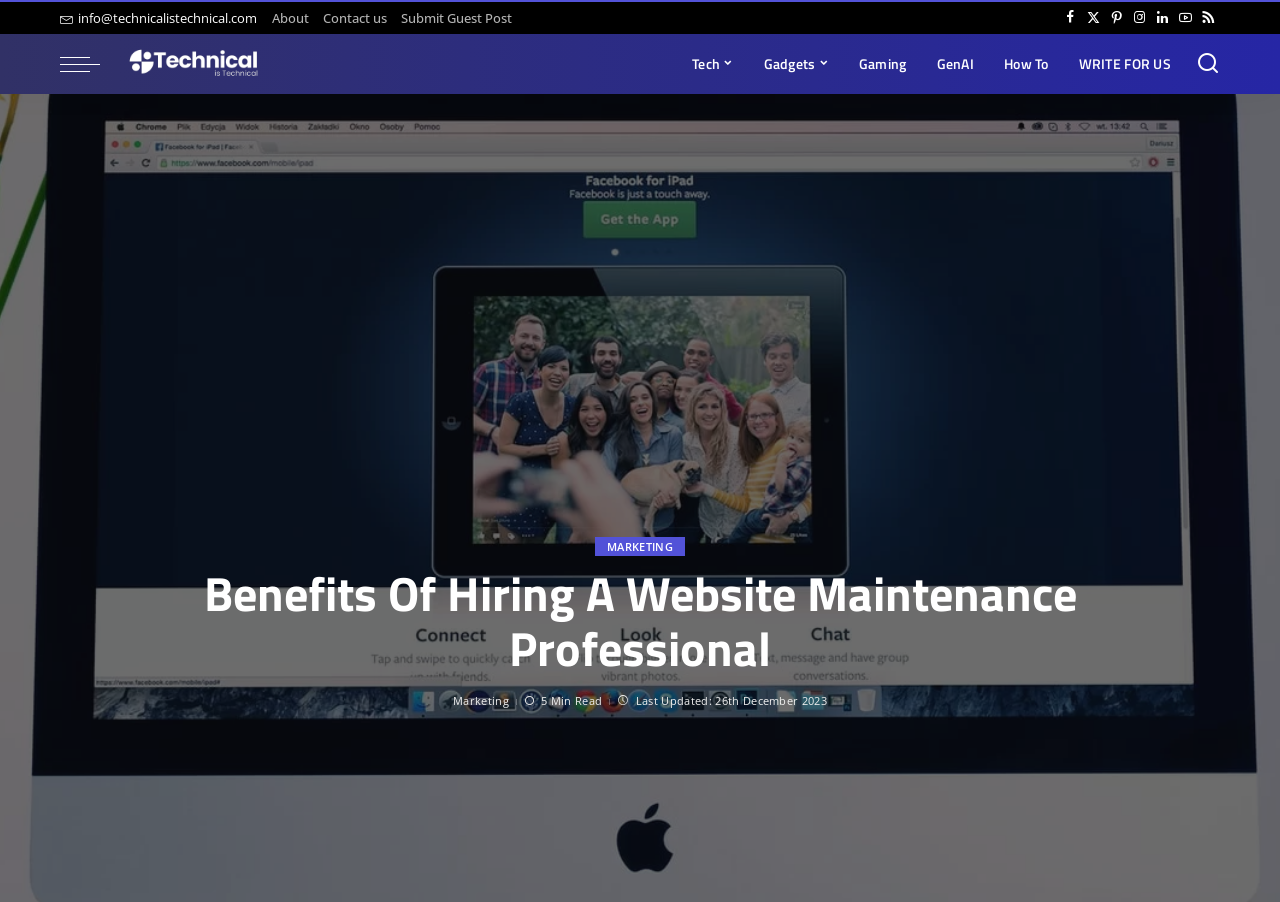How many social media links are available?
Carefully analyze the image and provide a detailed answer to the question.

I counted the social media links at the top right corner of the webpage, which are Facebook, Twitter, Pinterest, Instagram, LinkedIn, YouTube, and Rss.